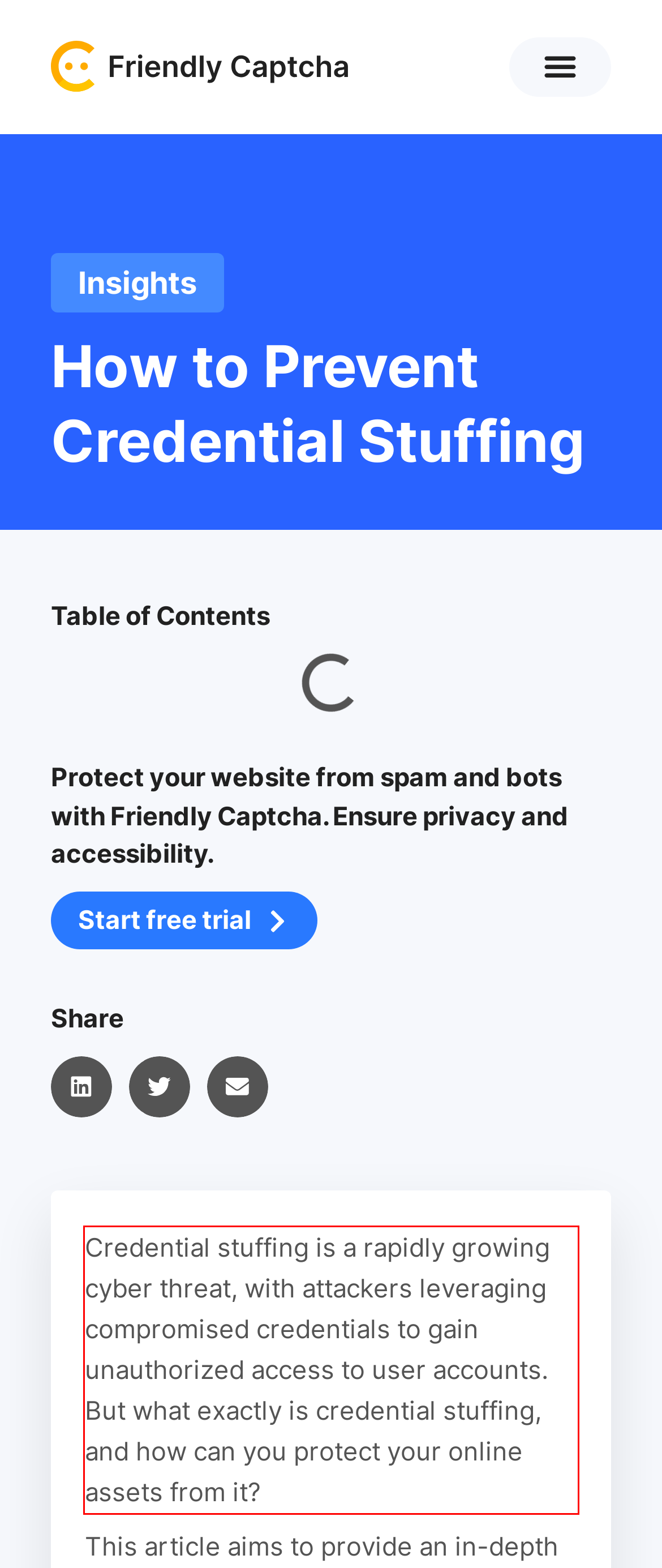Identify the text inside the red bounding box in the provided webpage screenshot and transcribe it.

Credential stuffing is a rapidly growing cyber threat, with attackers leveraging compromised credentials to gain unauthorized access to user accounts. But what exactly is credential stuffing, and how can you protect your online assets from it?